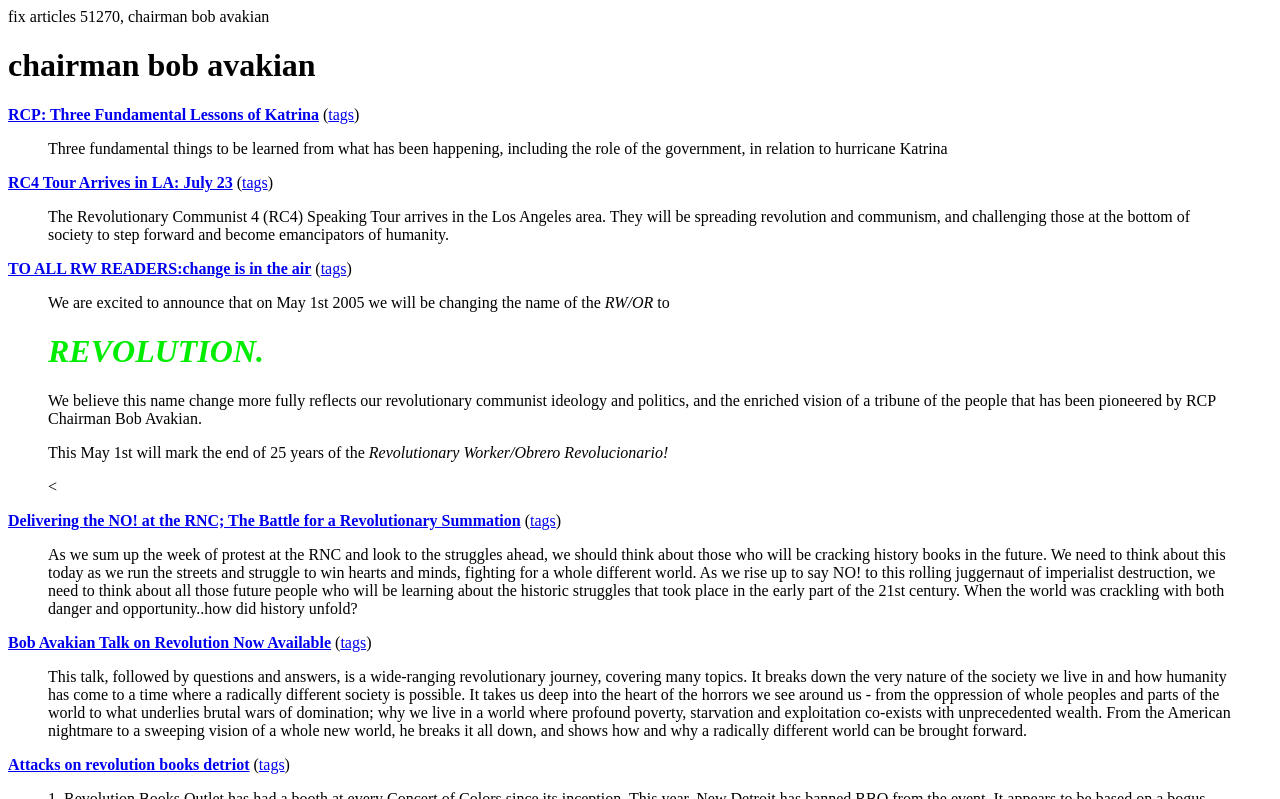What is the purpose of the Revolutionary Communist 4 (RC4) Speaking Tour?
Your answer should be a single word or phrase derived from the screenshot.

Spreading revolution and communism